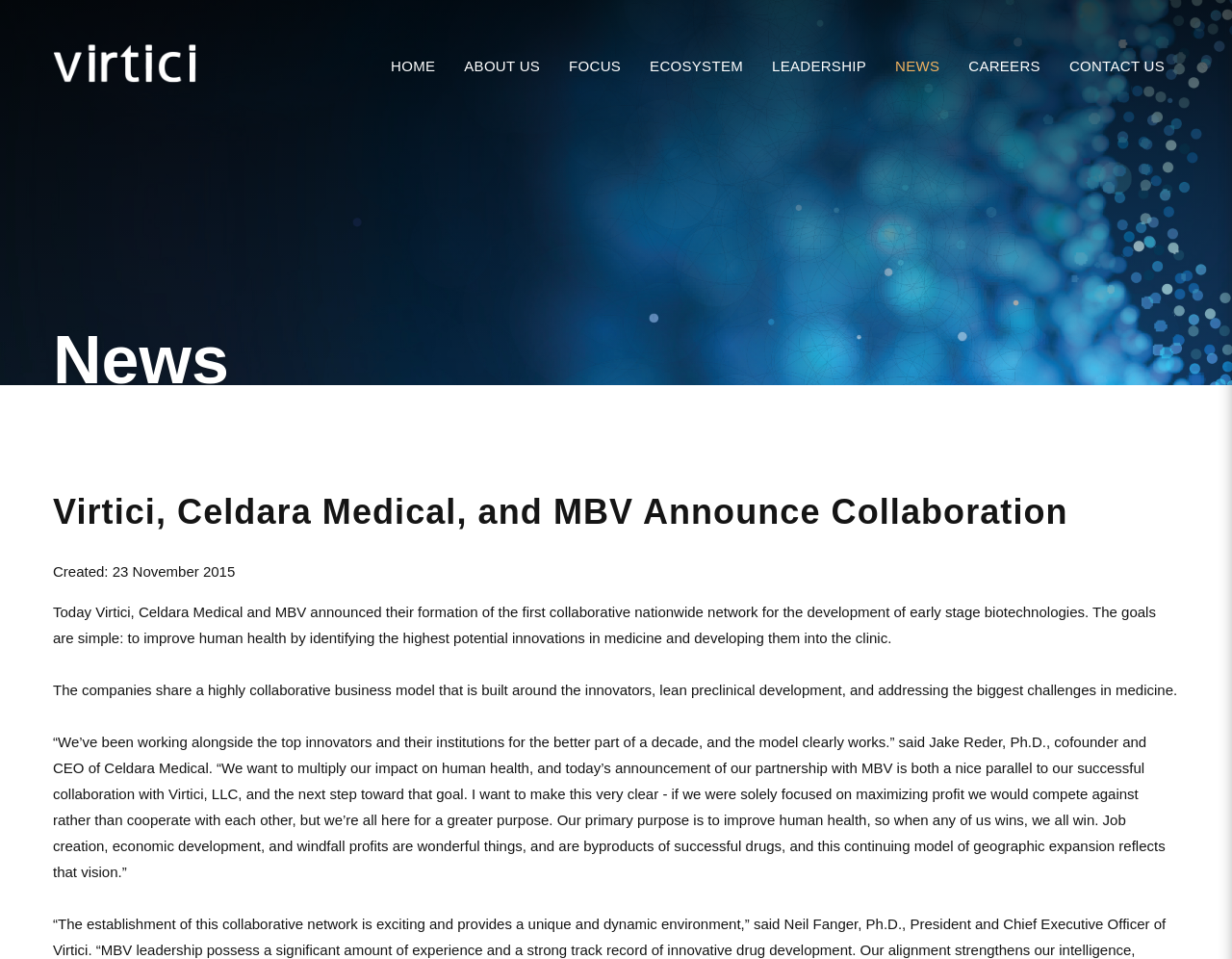Illustrate the webpage with a detailed description.

The webpage is about Virtici, Celdara Medical, and MBV announcing their collaboration. At the top left, there is a link to "Virtici" accompanied by an image with the same name. 

Below this, there is a navigation menu with 8 links: "HOME", "ABOUT US", "FOCUS", "ECOSYSTEM", "LEADERSHIP", "NEWS", "CAREERS", and "CONTACT US", arranged horizontally from left to right.

The main content of the page is divided into two sections. The first section is headed by "News" and contains a subheading "Virtici, Celdara Medical, and MBV Announce Collaboration". Below this, there is a "Created" label followed by a "Published" date, which is November 23, 2015.

The second section is the main article, which describes the collaboration between Virtici, Celdara Medical, and MBV. The article explains that the goal of this collaboration is to improve human health by identifying and developing innovative biotechnologies. It also quotes Jake Reder, Ph.D., cofounder and CEO of Celdara Medical, who emphasizes the importance of cooperation over competition in achieving this goal.